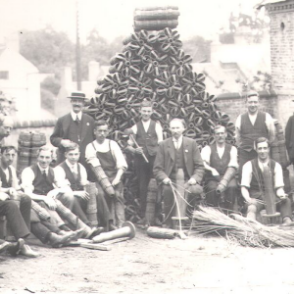What is the backdrop of the image?
Using the image as a reference, answer the question in detail.

The image features a rural landscape as its backdrop, which highlights the cultural significance of basketry in daily life during the First World War era.